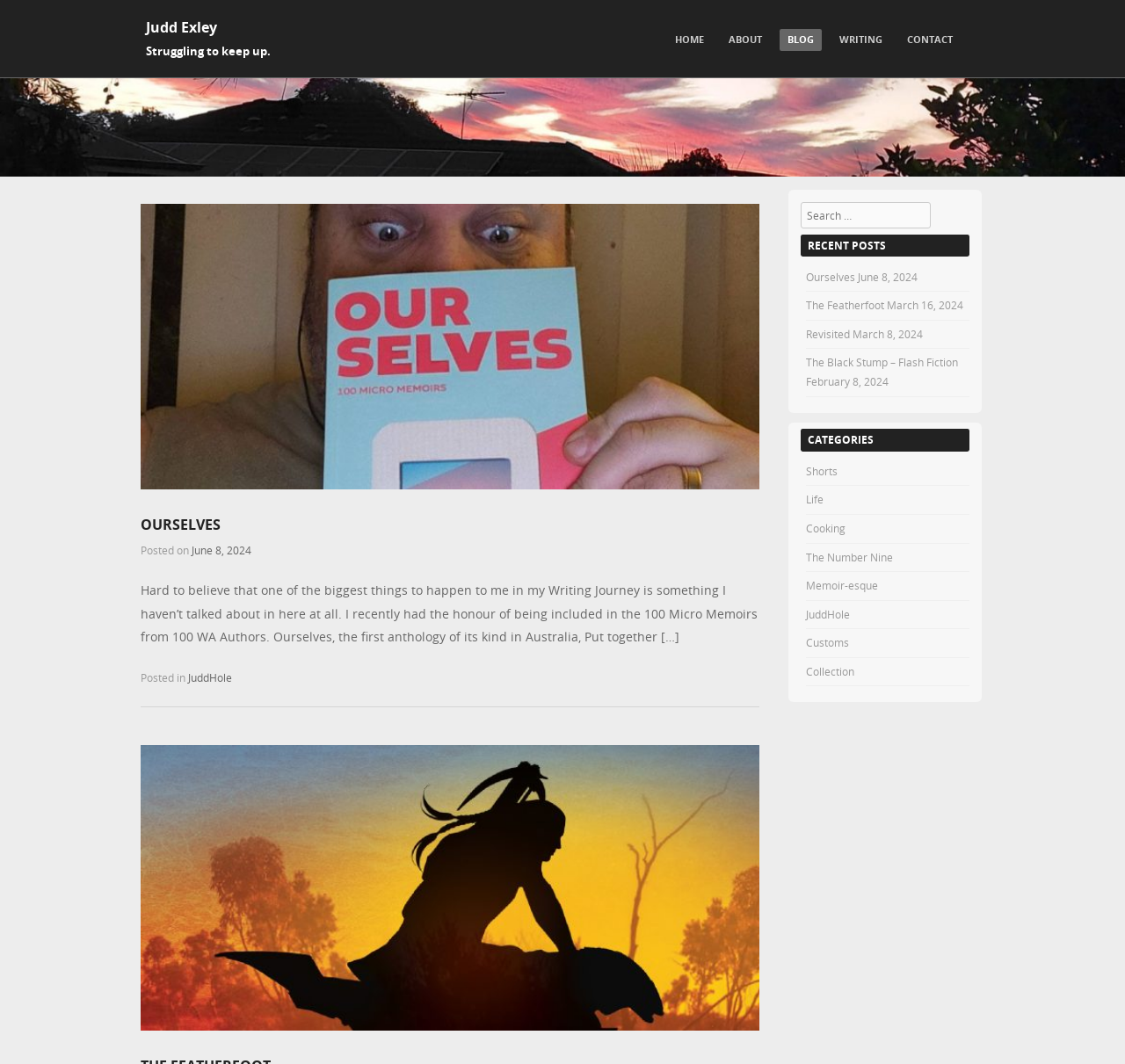Extract the bounding box coordinates for the described element: "Skip to content". The coordinates should be represented as four float numbers between 0 and 1: [left, top, right, bottom].

[0.35, 0.021, 0.44, 0.042]